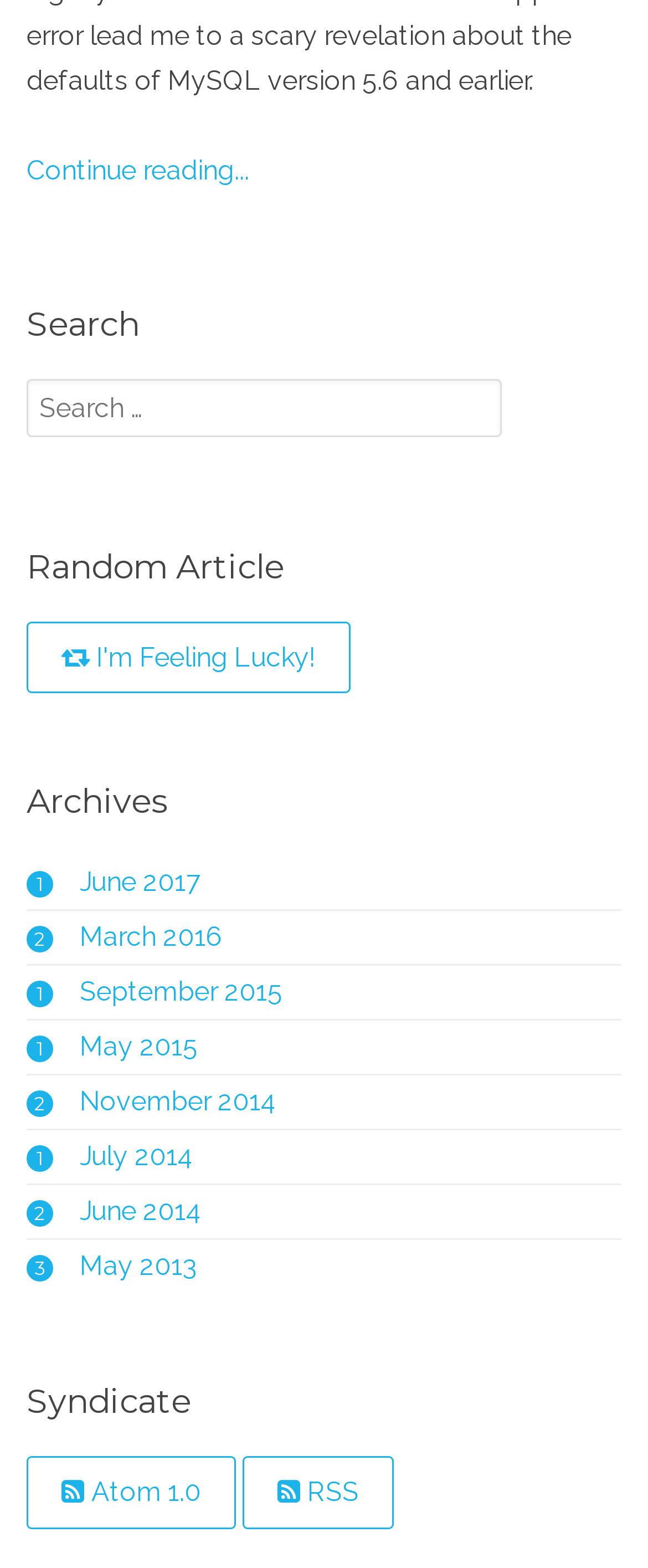What is the function of the 'I'm Feeling Lucky!' button? Based on the screenshot, please respond with a single word or phrase.

Random Article